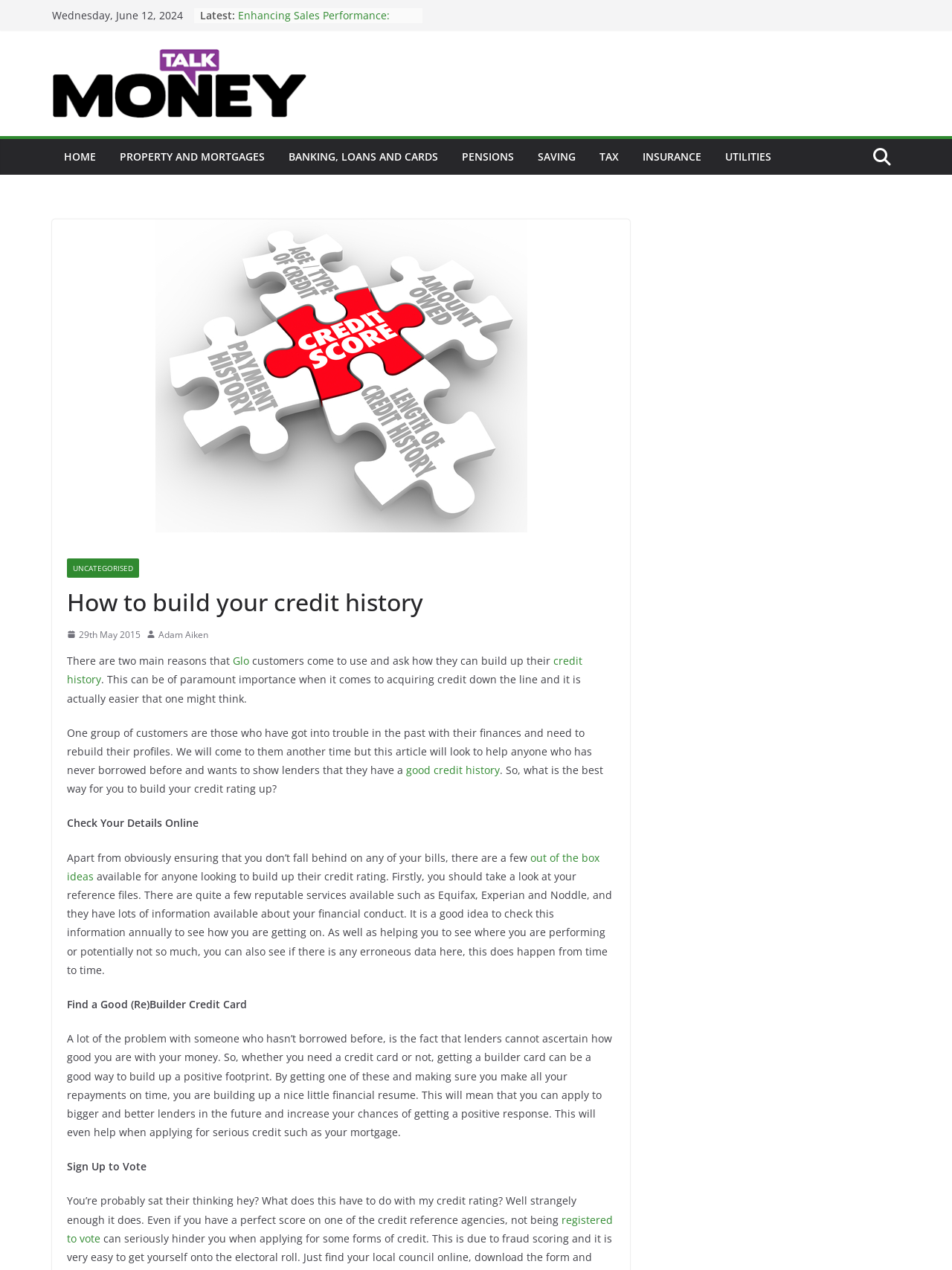Offer a detailed account of what is visible on the webpage.

This webpage is about building credit history, specifically targeting individuals who have never borrowed before and want to show lenders that they have a good credit history. The page is divided into sections, with a header at the top displaying the title "How to build your credit history" and a logo on the left side.

At the top of the page, there is a date "Wednesday, June 12, 2024" and a list of latest news articles with links, including "Enhancing Sales Performance", "The Search For Security And Safety Amid Cryptocurrency Chaos", and more.

Below the news section, there is a navigation menu with links to different categories, such as "HOME", "PROPERTY AND MORTGAGES", "BANKING, LOANS AND CARDS", and more.

The main content of the page starts with a brief introduction, explaining that there are two main reasons why customers come to use and ask how they can build up their credit. The text is divided into paragraphs, with links to relevant terms like "Glo" and "credit history".

The article then provides tips on how to build credit, including checking online details, finding a good rebuilder credit card, and signing up to vote. Each section has a heading, such as "Check Your Details Online" and "Find a Good (Re)Builder Credit Card", and the text is accompanied by links to relevant resources.

Throughout the page, there are no images except for the logo at the top and a few small icons. The layout is clean, with a focus on the text content.